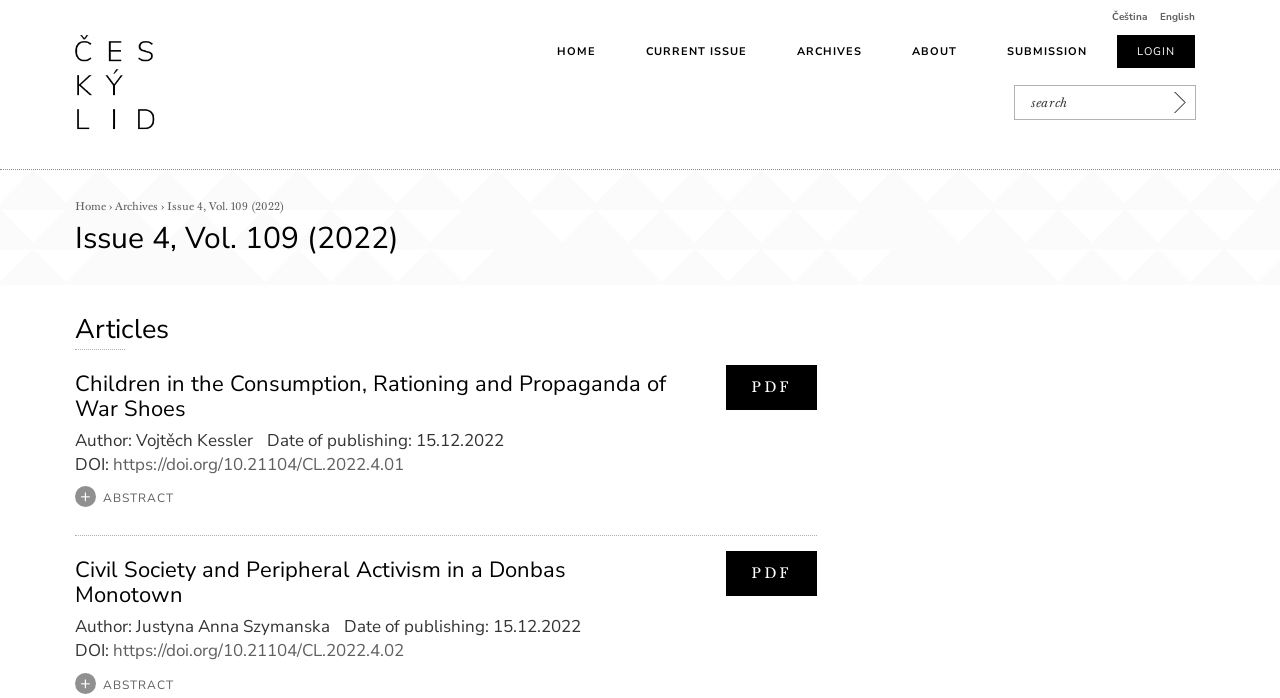Please indicate the bounding box coordinates of the element's region to be clicked to achieve the instruction: "switch to English". Provide the coordinates as four float numbers between 0 and 1, i.e., [left, top, right, bottom].

[0.906, 0.014, 0.934, 0.034]